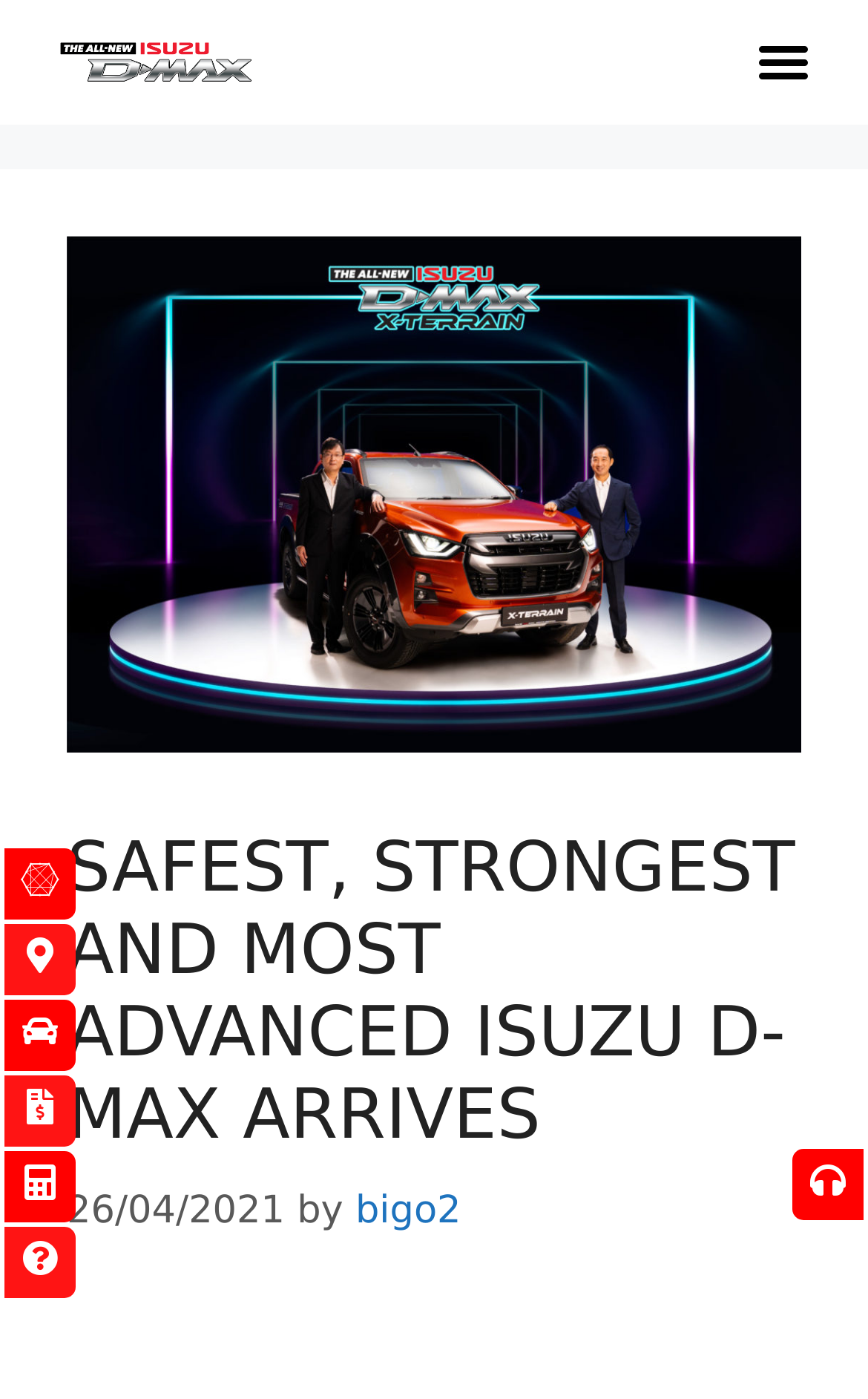Please identify the webpage's heading and generate its text content.

SAFEST, STRONGEST AND MOST ADVANCED ISUZU D-MAX ARRIVES